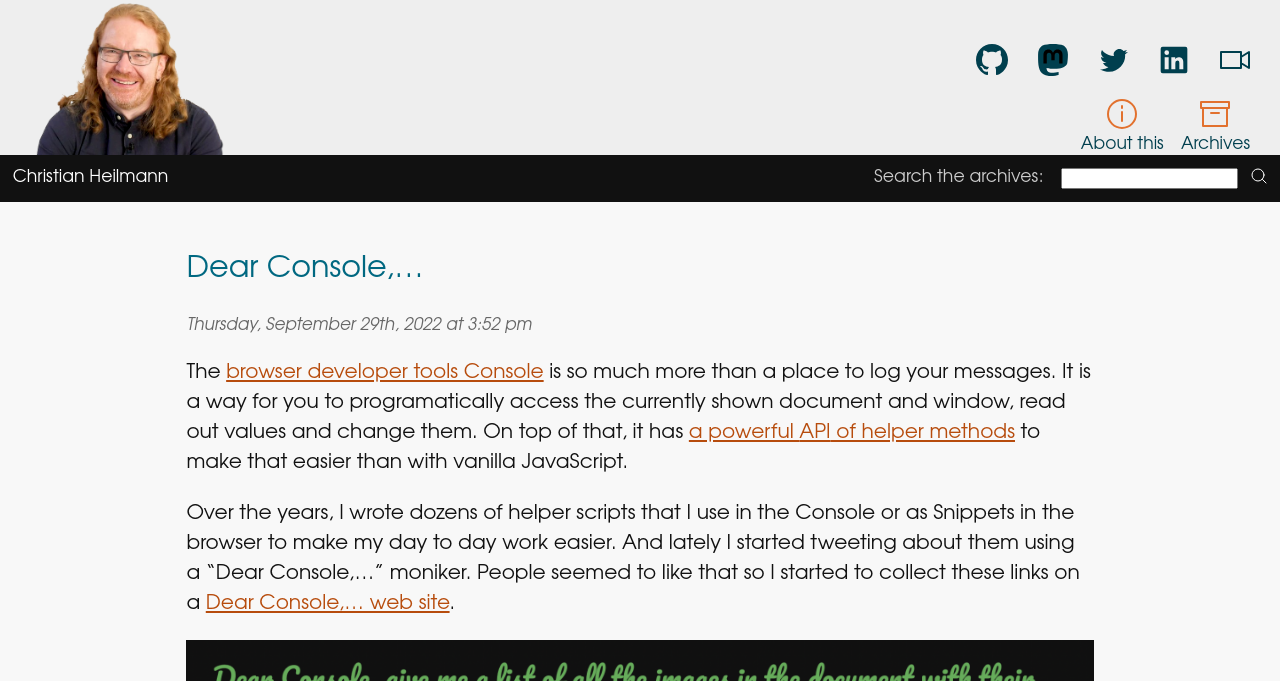Please specify the bounding box coordinates of the clickable section necessary to execute the following command: "Check out Chris Heilmann on YouTube".

[0.953, 0.081, 0.978, 0.124]